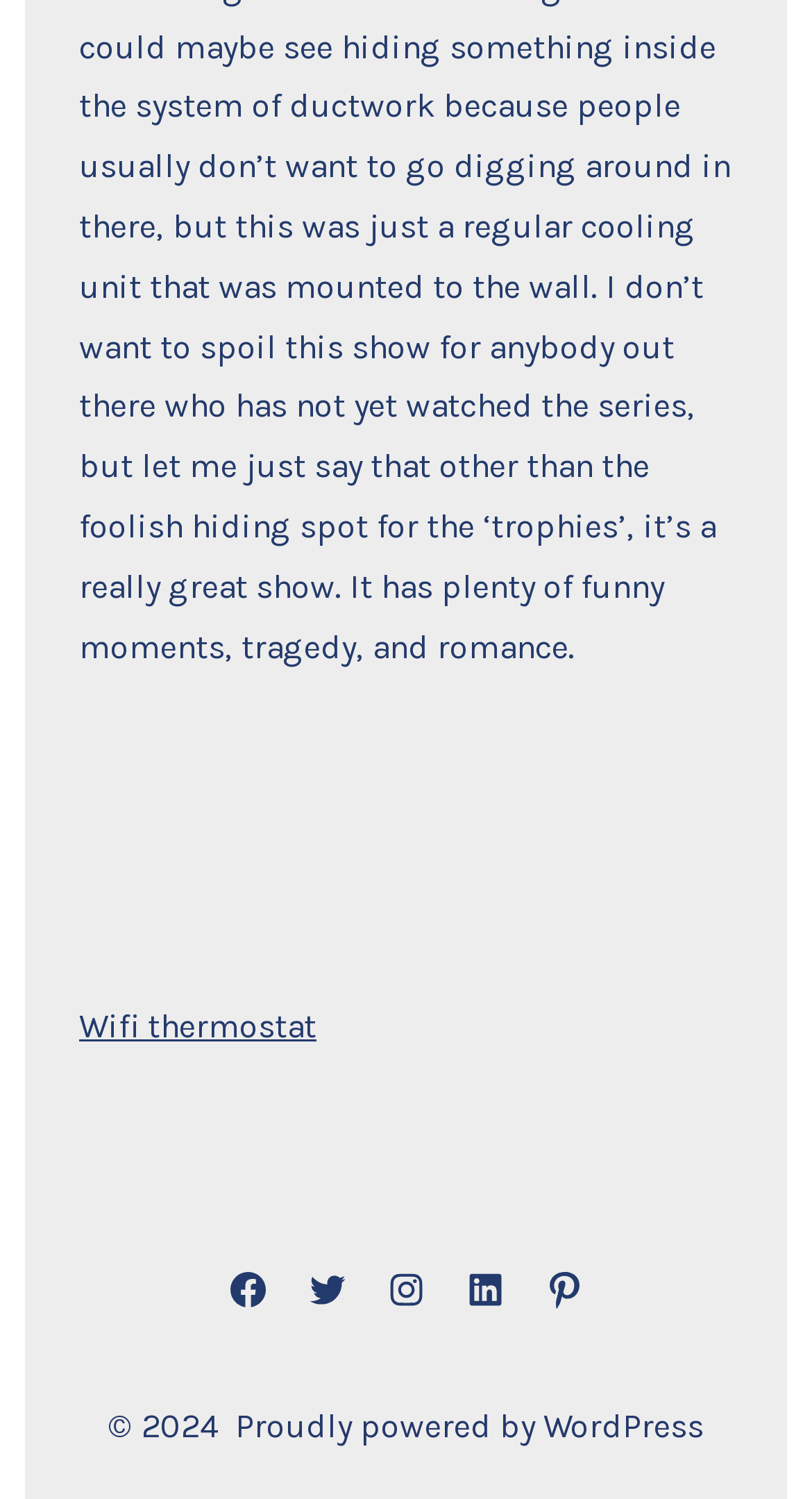Please determine the bounding box of the UI element that matches this description: Wifi thermostat. The coordinates should be given as (top-left x, top-left y, bottom-right x, bottom-right y), with all values between 0 and 1.

[0.097, 0.671, 0.39, 0.697]